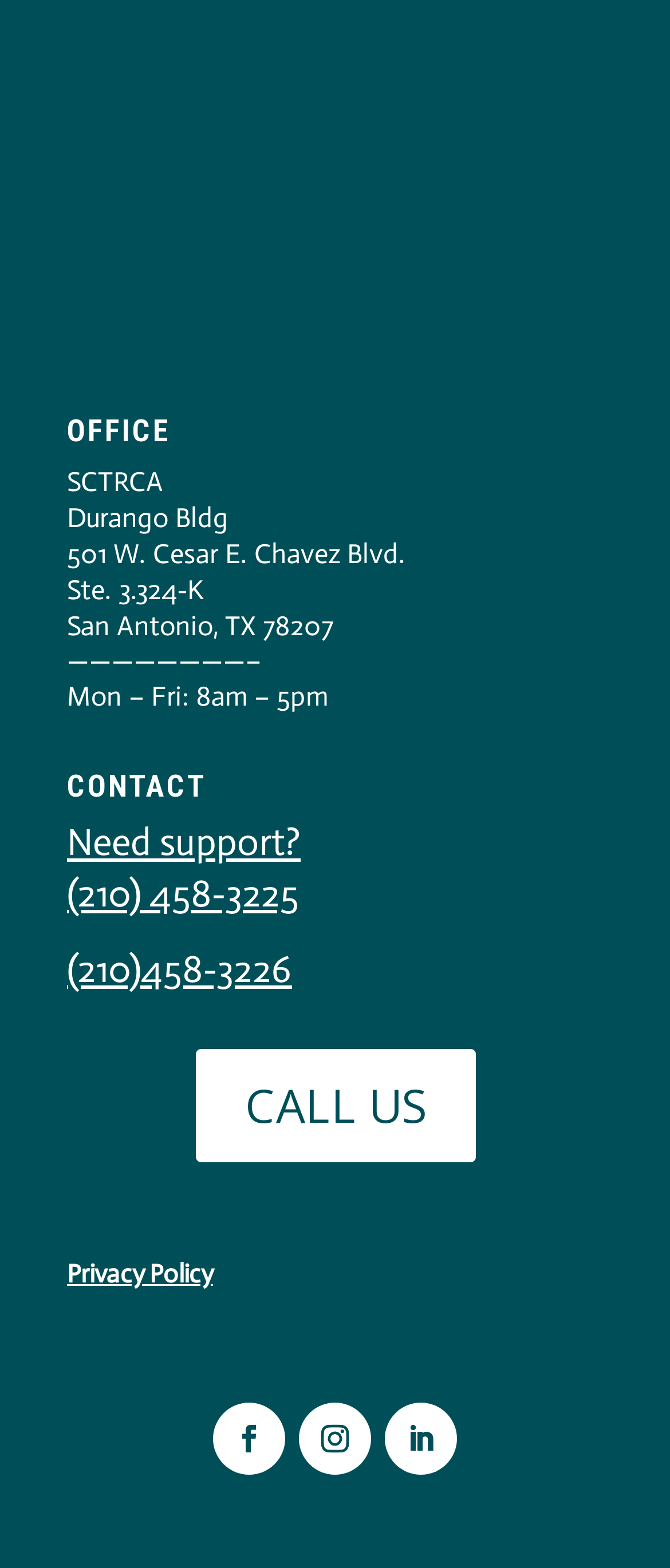Given the description: "Need support?", determine the bounding box coordinates of the UI element. The coordinates should be formatted as four float numbers between 0 and 1, [left, top, right, bottom].

[0.1, 0.523, 0.449, 0.552]